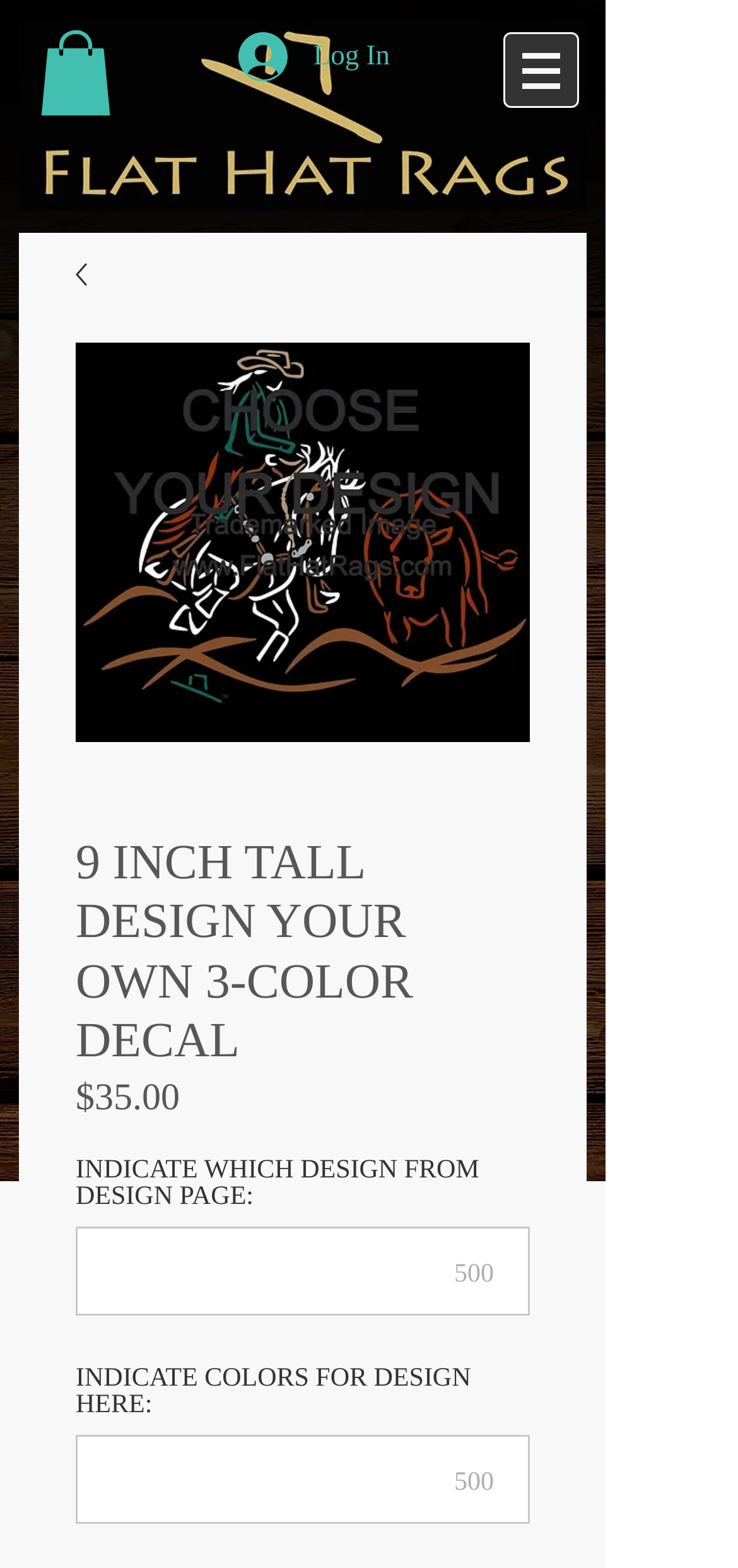What is the minimum number of colors required for the decal design?
From the details in the image, provide a complete and detailed answer to the question.

The webpage title mentions '3-COLOR DECAL', implying that the minimum number of colors required for the decal design is three. This is also supported by the fact that the webpage allows users to specify colors for their design.